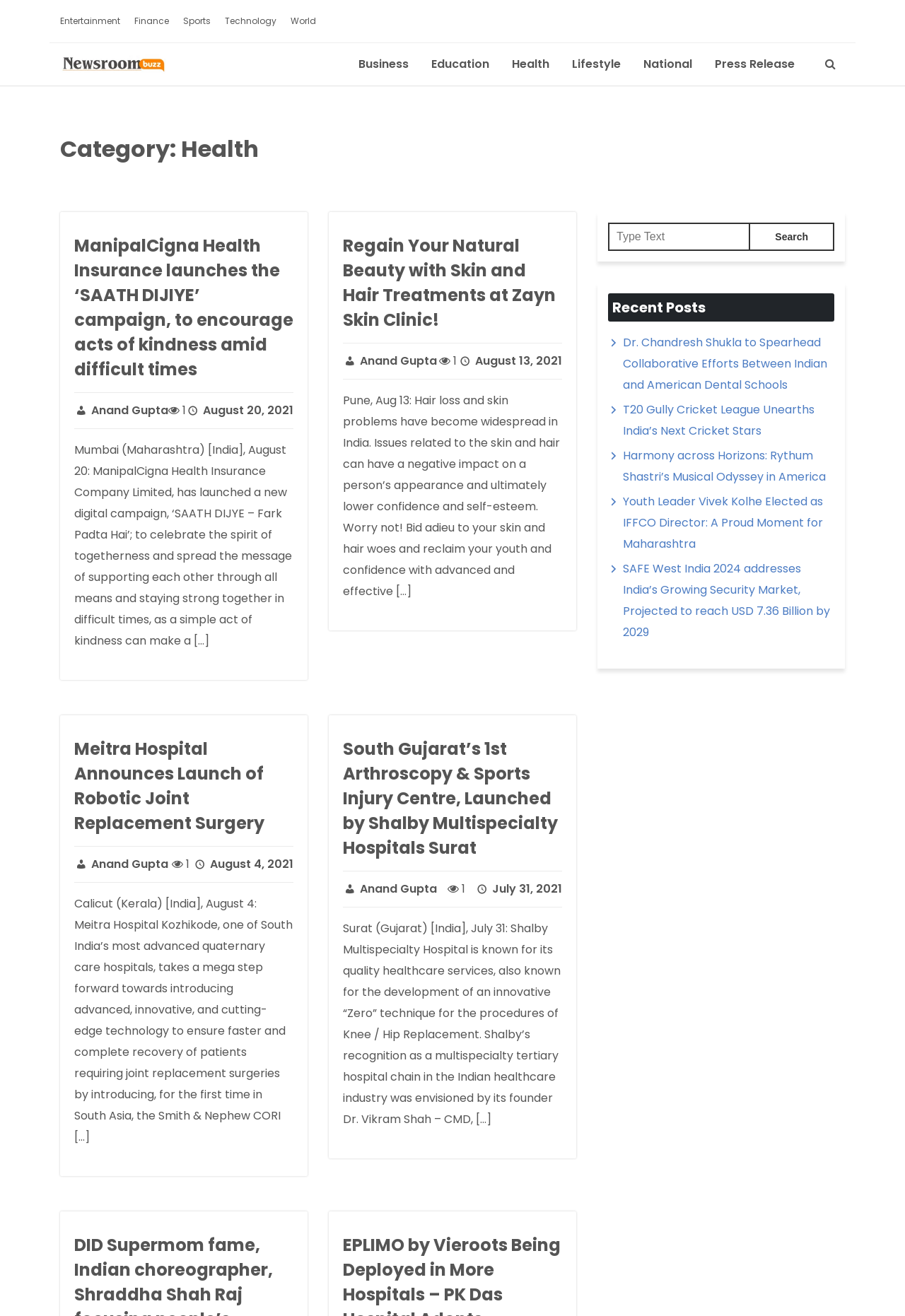Find the bounding box coordinates of the clickable area required to complete the following action: "Read the 'ManipalCigna Health Insurance launches the ‘SAATH DIJIYE’ campaign' article".

[0.082, 0.177, 0.324, 0.29]